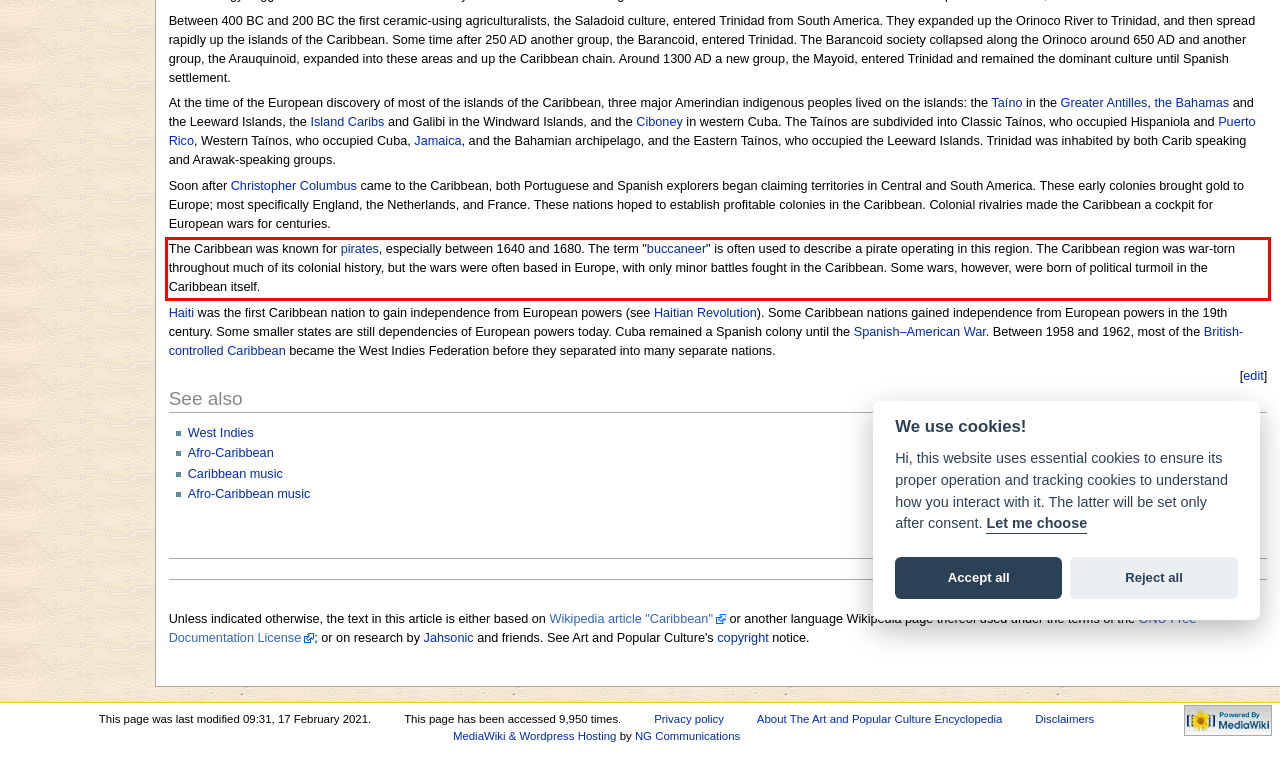Please use OCR to extract the text content from the red bounding box in the provided webpage screenshot.

The Caribbean was known for pirates, especially between 1640 and 1680. The term "buccaneer" is often used to describe a pirate operating in this region. The Caribbean region was war-torn throughout much of its colonial history, but the wars were often based in Europe, with only minor battles fought in the Caribbean. Some wars, however, were born of political turmoil in the Caribbean itself.